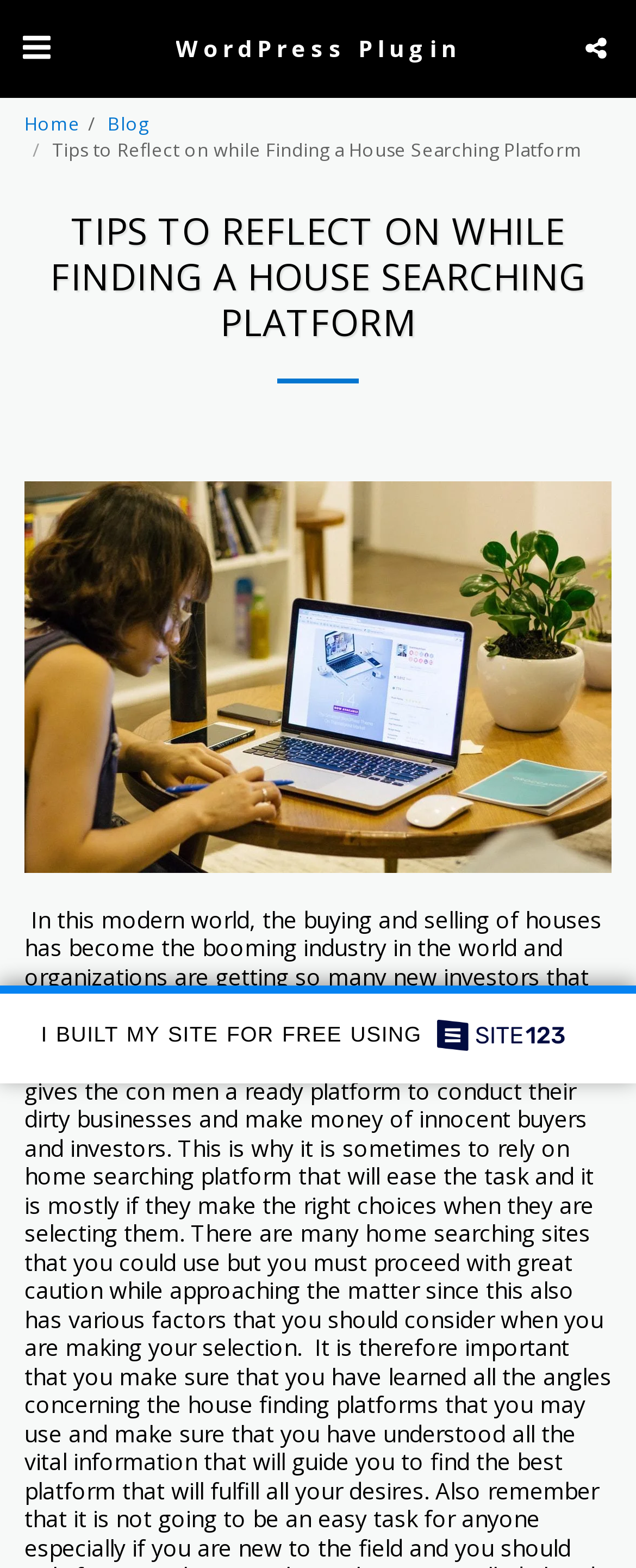What is the main topic of the article?
Answer the question with a single word or phrase derived from the image.

House searching platform